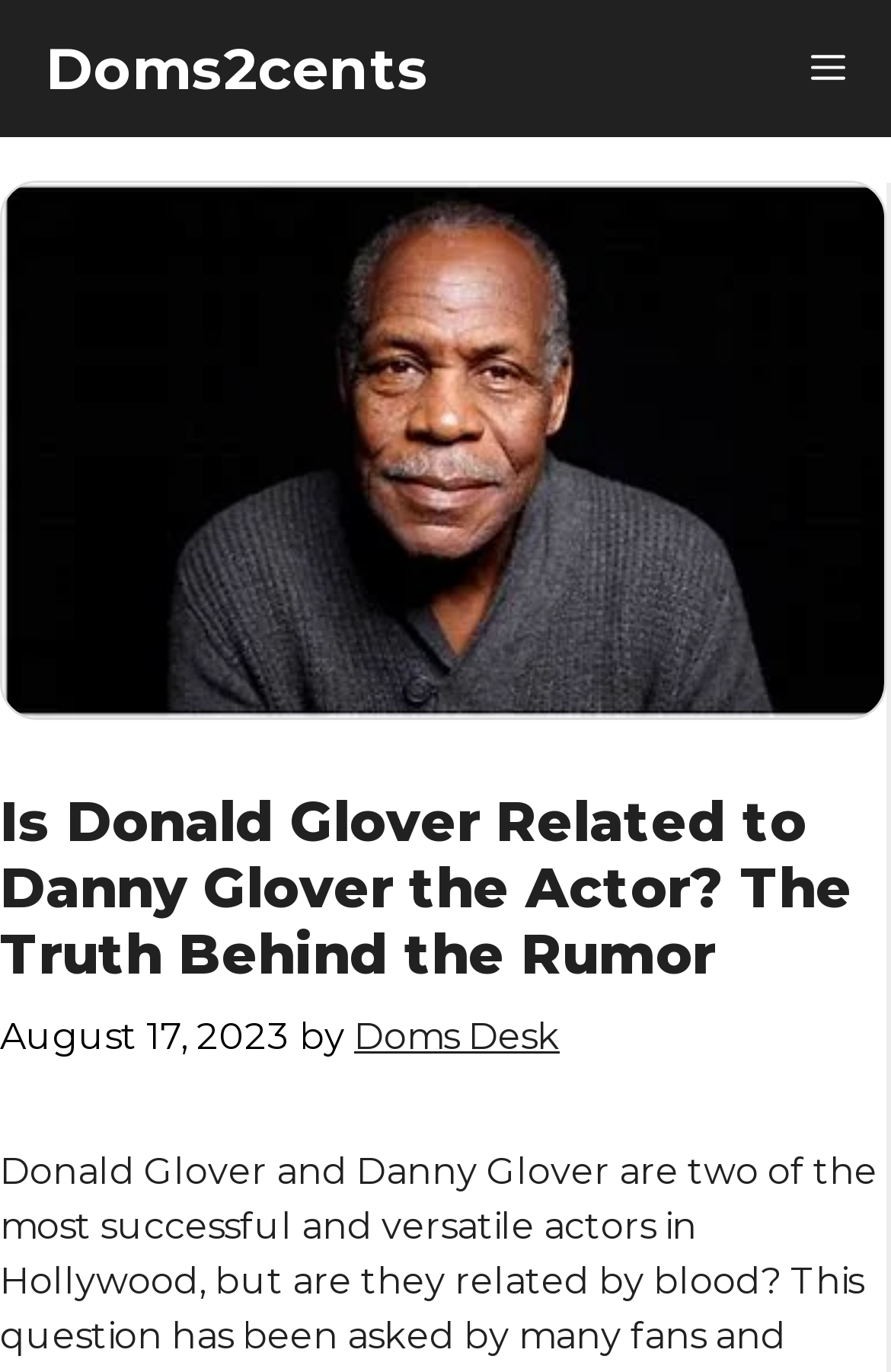What is the name of the website's primary navigation?
Provide a short answer using one word or a brief phrase based on the image.

Primary